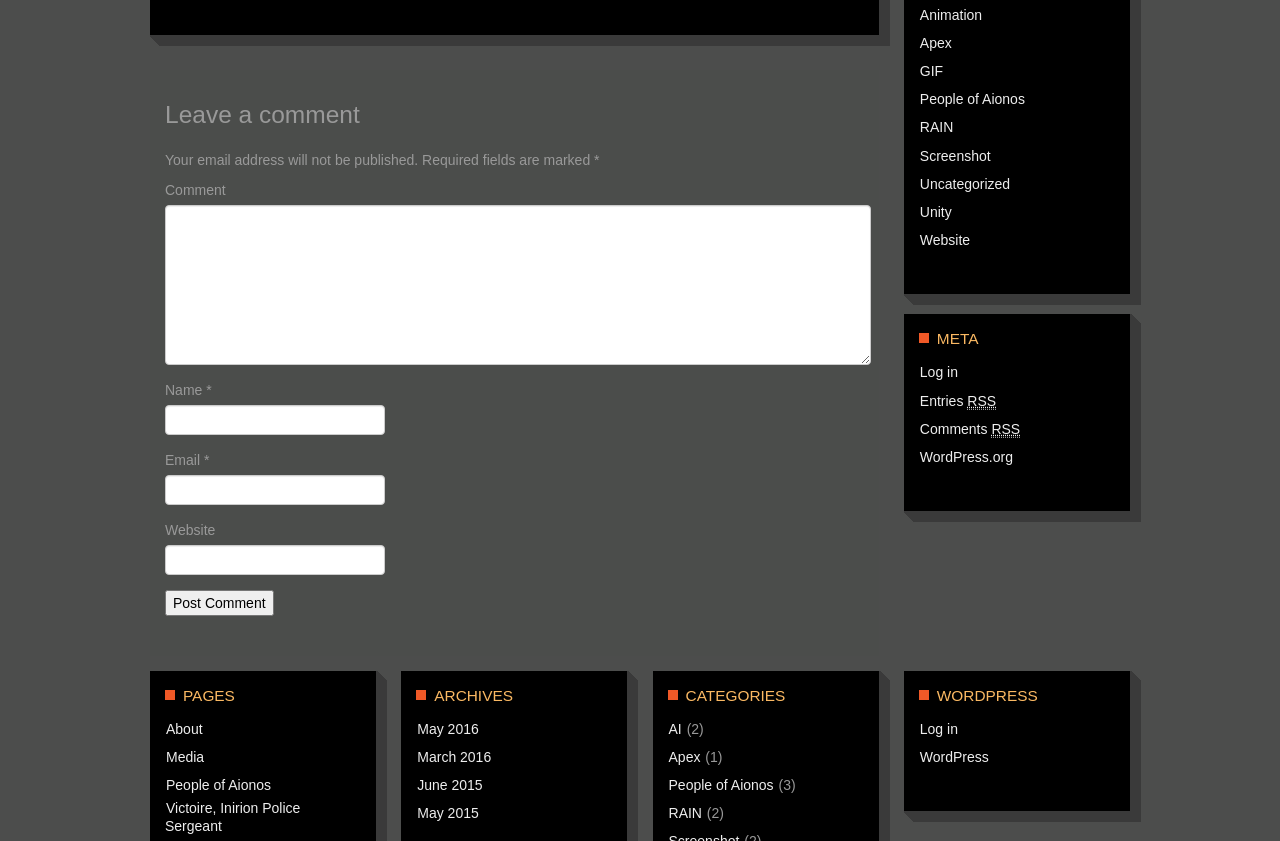Determine the bounding box coordinates for the region that must be clicked to execute the following instruction: "Visit the About page".

[0.13, 0.857, 0.158, 0.876]